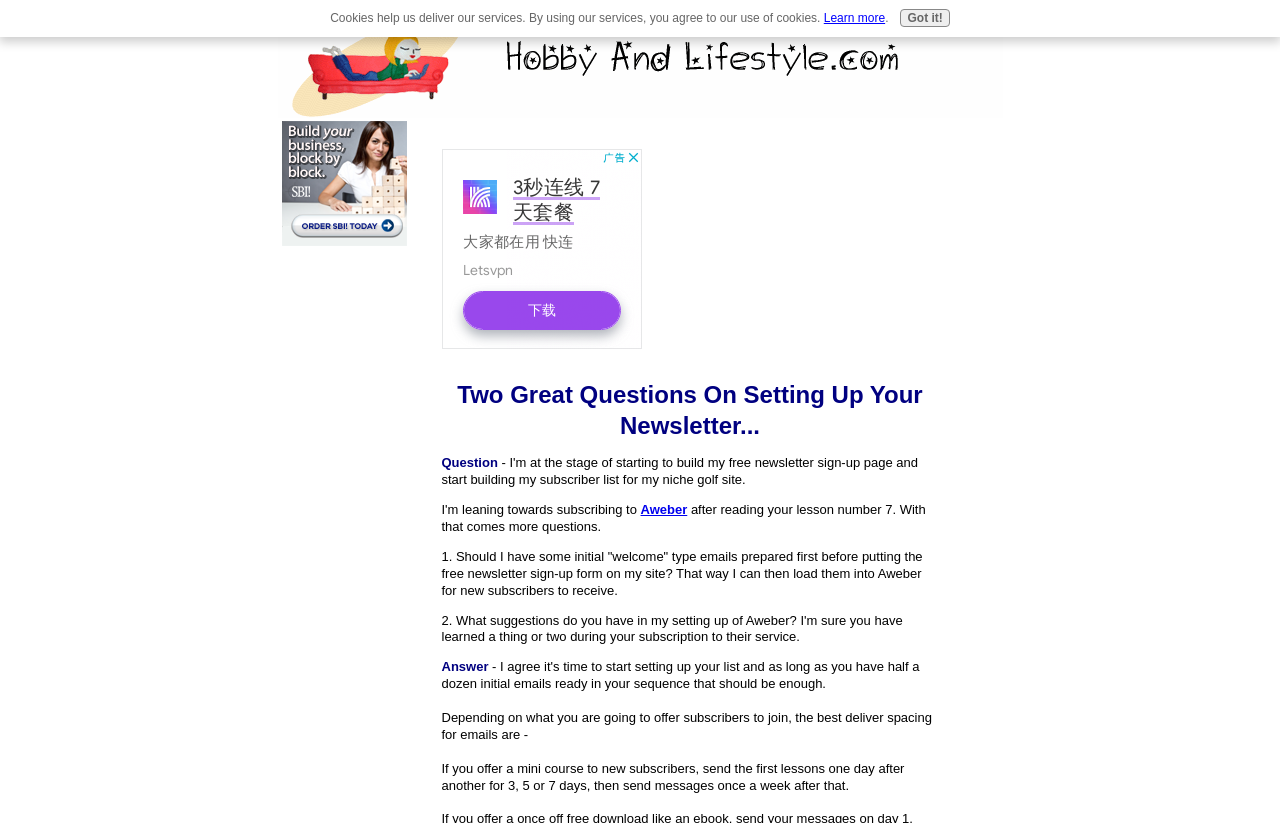Locate and extract the text of the main heading on the webpage.

Two Great Questions On Setting Up Your Newsletter...